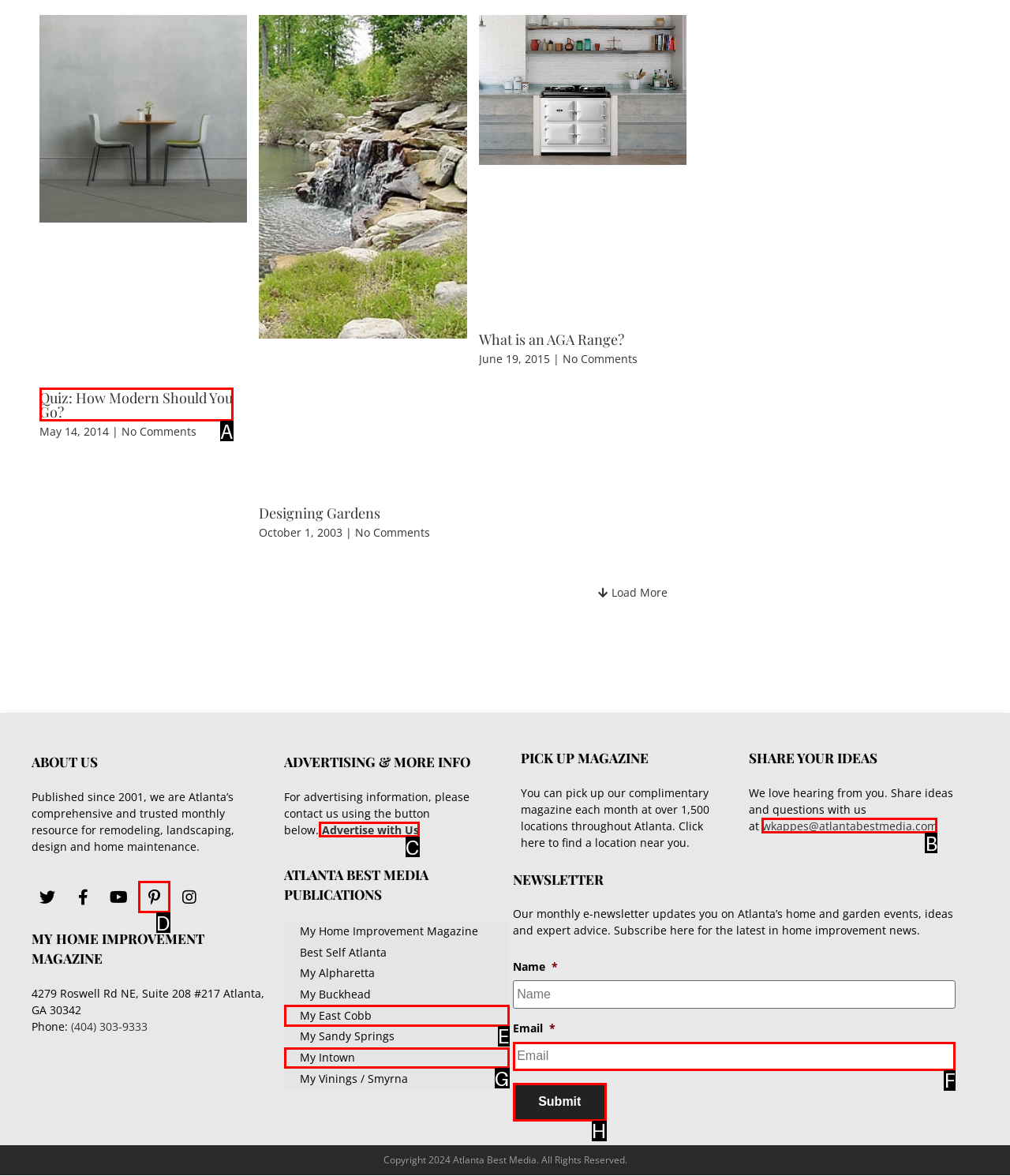Select the HTML element to finish the task: Click the 'Advertise with Us' link Reply with the letter of the correct option.

C